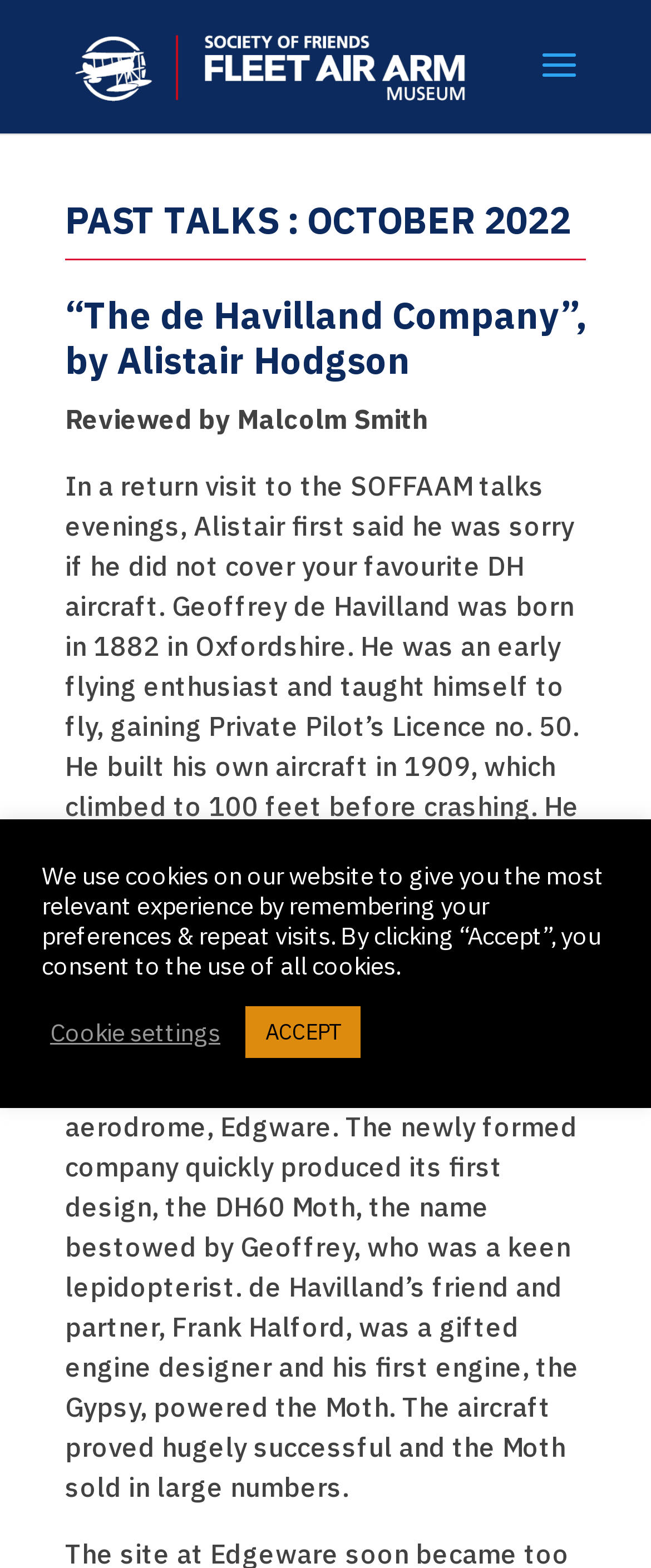Give an in-depth explanation of the webpage layout and content.

The webpage is about past talks, specifically from October 2022, related to SoFFAAM. At the top left, there is a link to SoFFAAM accompanied by an image with the same name. Below this, there is a heading that reads "PAST TALKS : OCTOBER 2022". 

Underneath the heading, there is another heading that announces a talk titled "“The de Havilland Company”, by Alistair Hodgson". Following this, there is a text that says "Reviewed by Malcolm Smith". 

A lengthy text then describes the talk, which is about the de Havilland Company. The text explains how Geoffrey de Havilland, an early flying enthusiast, built his own aircraft in 1909 and later formed the eponymous Aircraft Company in 1920. It also mentions the company's first design, the DH60 Moth, and its success.

At the bottom of the page, there is a notification about the use of cookies on the website. This notification includes two buttons: "Cookie settings" and "ACCEPT".